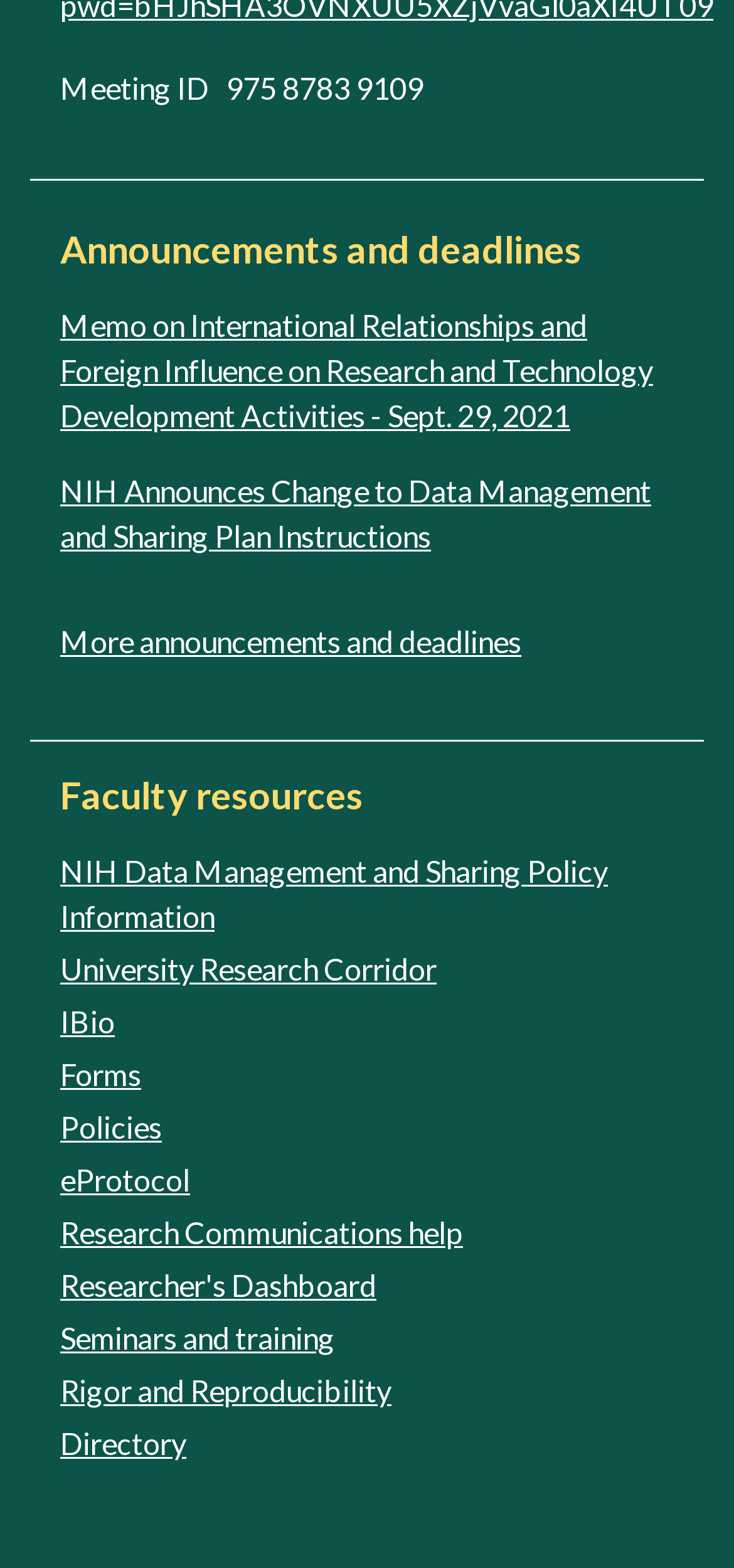Please find the bounding box coordinates of the element's region to be clicked to carry out this instruction: "View seminars and training".

[0.082, 0.842, 0.456, 0.864]